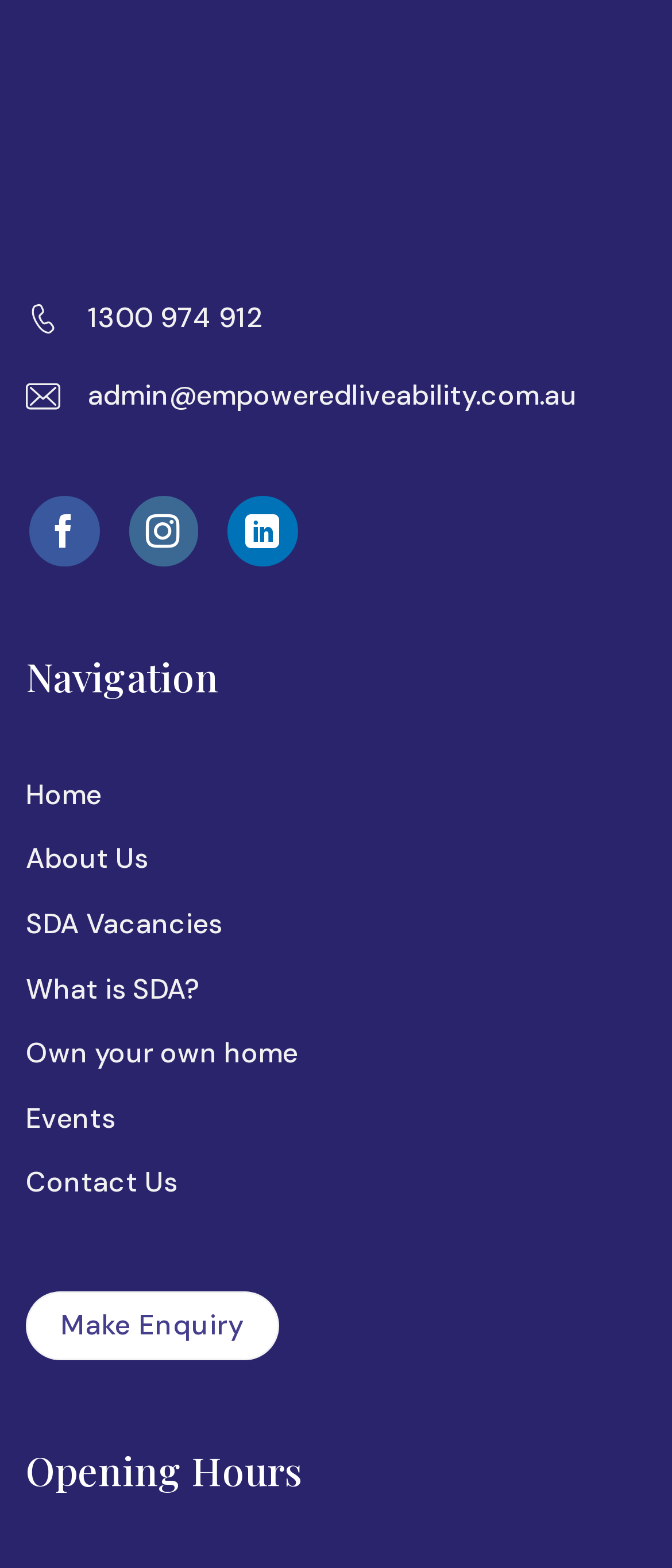Please answer the following question using a single word or phrase: 
What is the section below the navigation menu?

Opening Hours